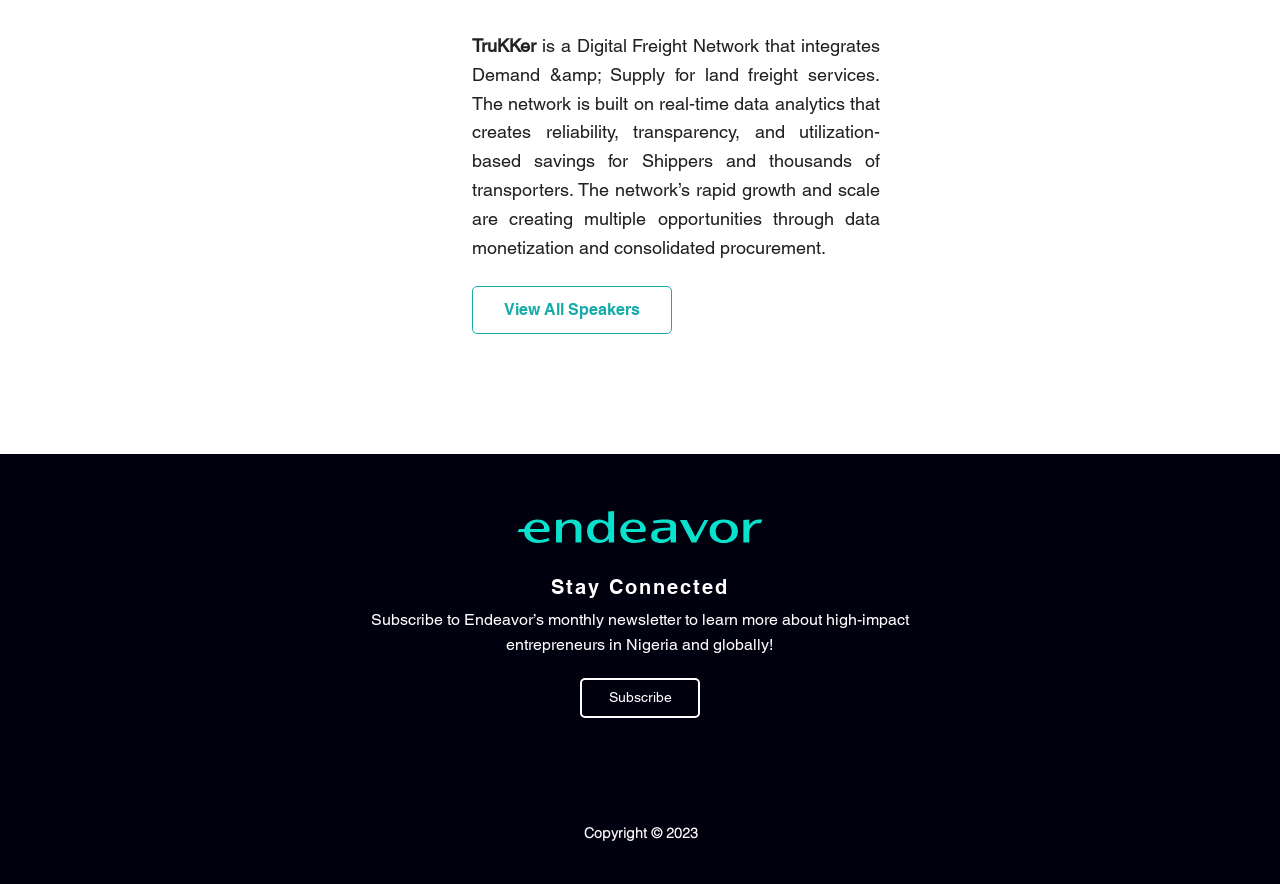How many social media links are there?
Based on the screenshot, answer the question with a single word or phrase.

4